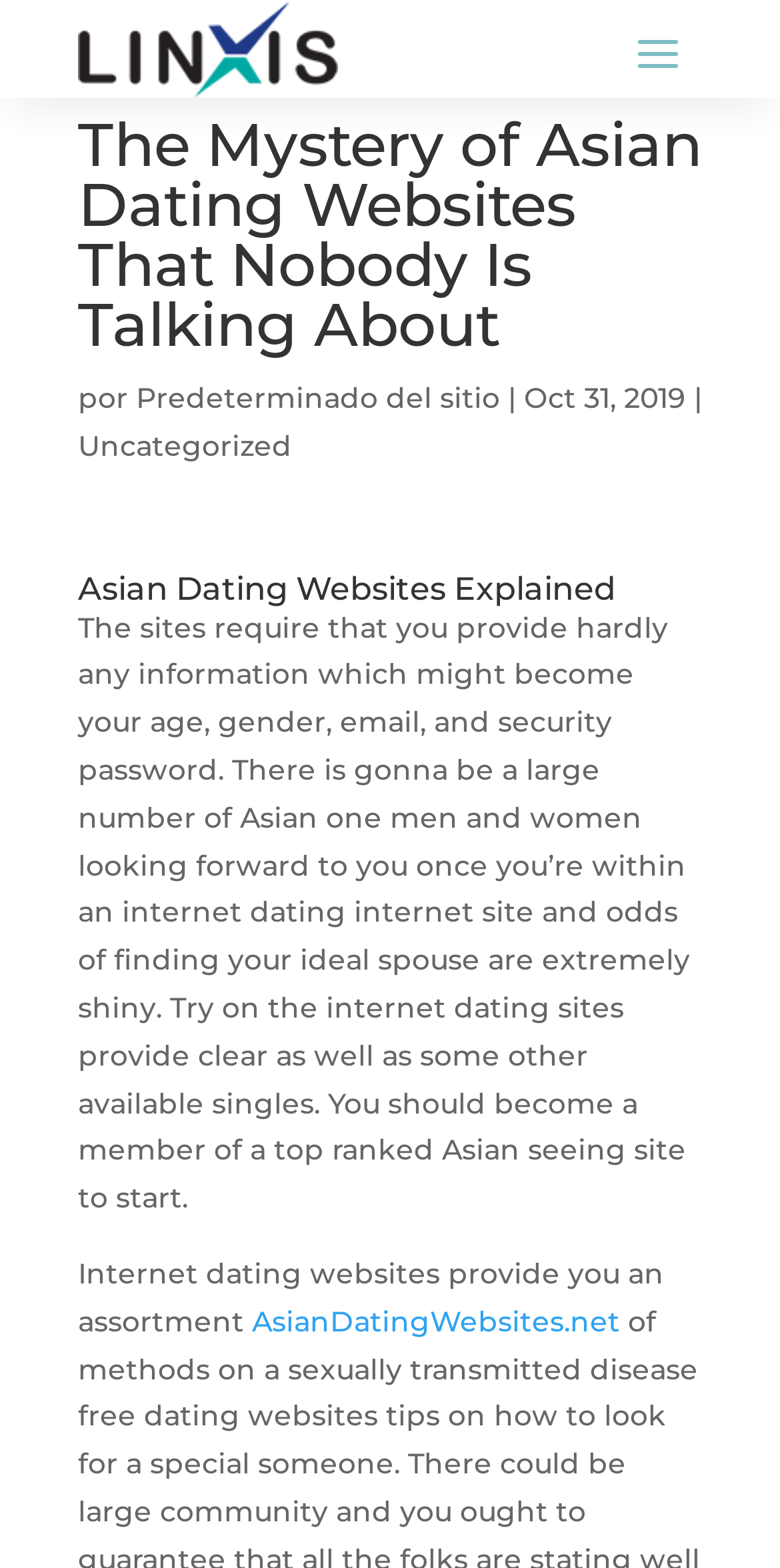Describe all the visual and textual components of the webpage comprehensively.

The webpage is about the mystery of Asian dating websites, with a focus on explaining how these websites work. At the top, there is a link on the left side, followed by a heading that displays the title of the webpage, "The Mystery of Asian Dating Websites That Nobody Is Talking About". Below the title, there is a series of text elements, including "por", a link to "Predeterminado del sitio", a vertical bar, and the date "Oct 31, 2019", all aligned horizontally.

Further down, there is another heading, "Asian Dating Websites Explained", which is followed by a block of text that describes the process of using Asian dating websites. The text explains that these websites require minimal information, such as age, gender, email, and password, and that there are many Asian singles waiting to be matched. The text also mentions the benefits of joining a top-ranked Asian dating site.

Below this block of text, there is another sentence that continues to describe the benefits of online dating websites, followed by a link to "AsianDatingWebsites.net" on the right side. Overall, the webpage appears to be an informative article about Asian dating websites, with a focus on explaining how they work and their benefits.